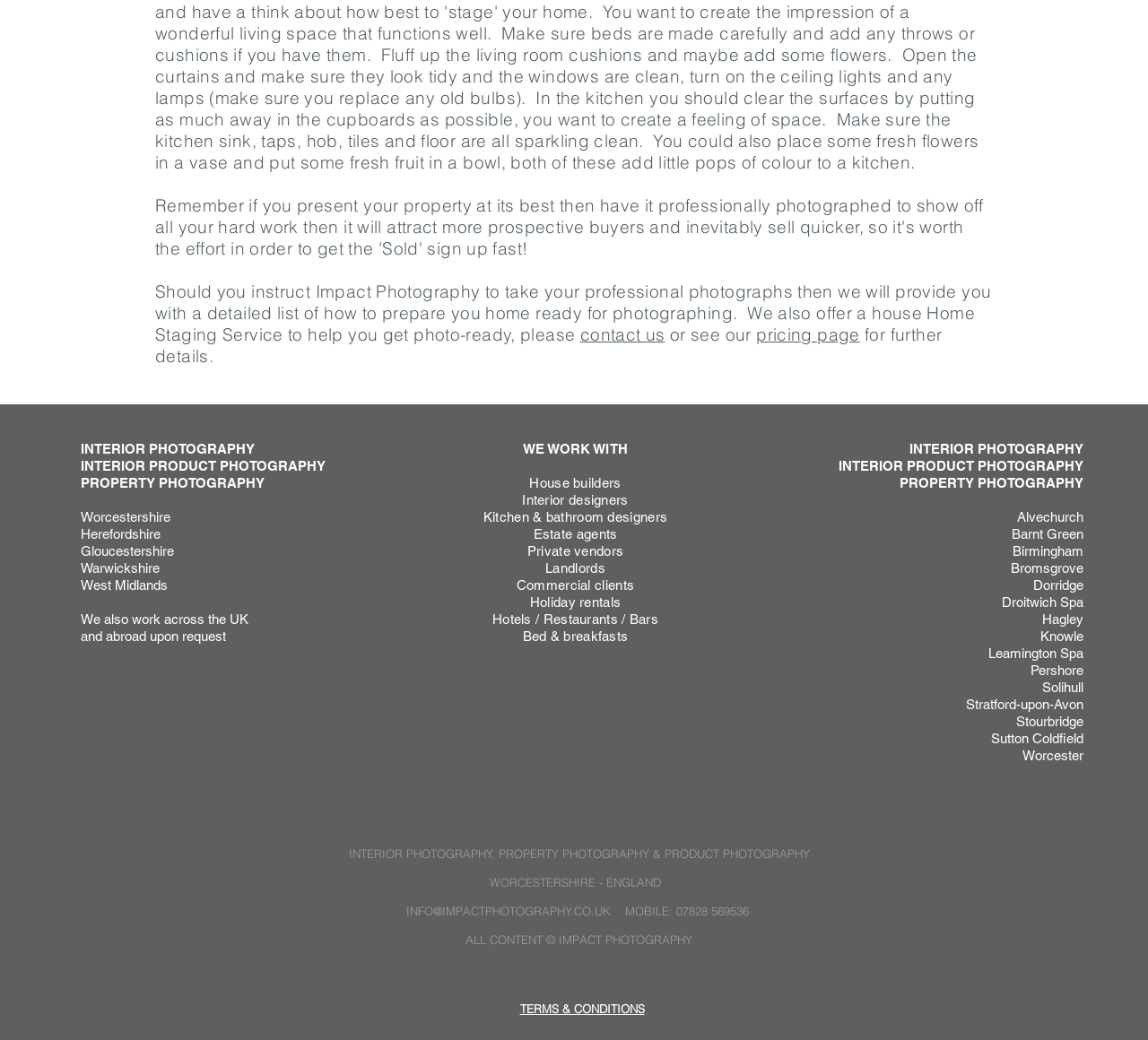Who does Impact Photography work with?
Using the image, provide a detailed and thorough answer to the question.

The webpage mentions that Impact Photography works with various clients, including House builders, Interior designers, Kitchen & bathroom designers, Estate agents, Private vendors, Landlords, Commercial clients, Holiday rentals, Hotels / Restaurants / Bars, and Bed & breakfasts. This information is presented in a section that appears to be a list of clients.